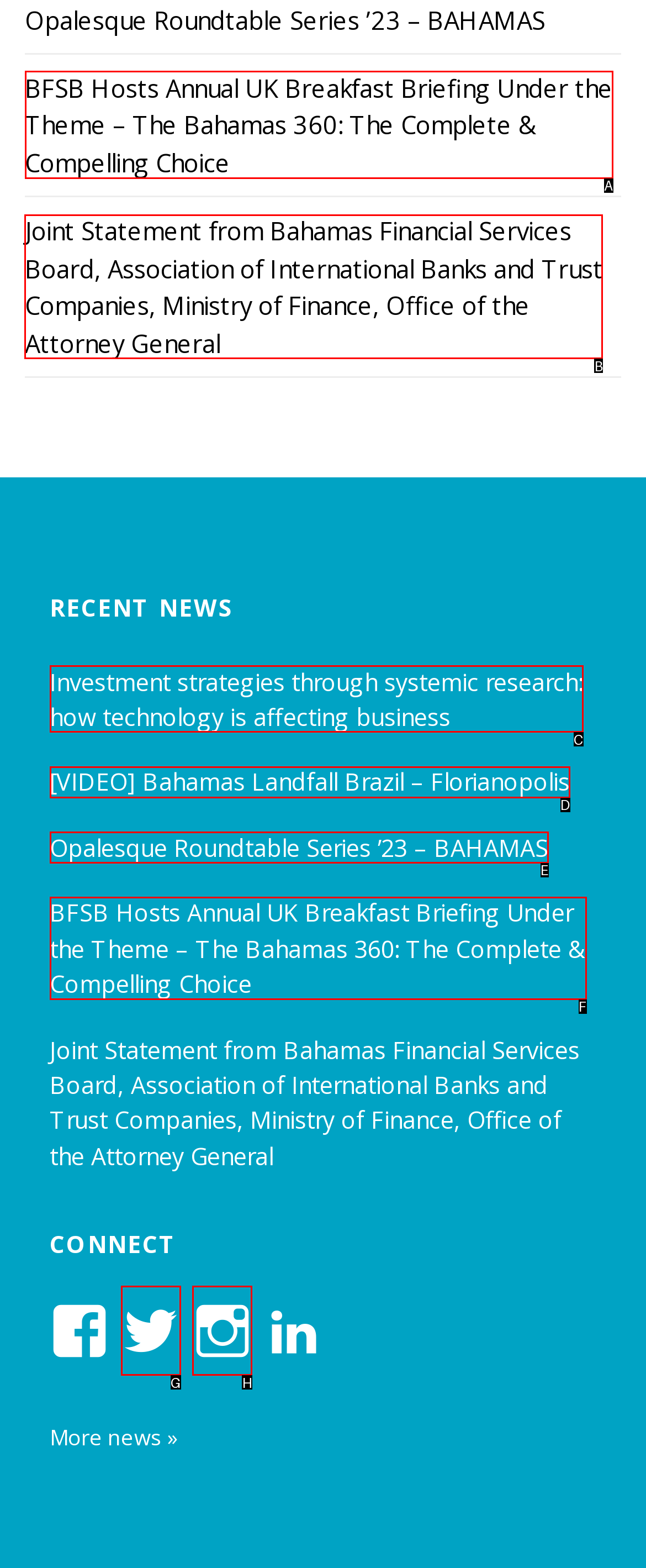Tell me the correct option to click for this task: Open the 'Joint Statement from Bahamas Financial Services Board, Association of International Banks and Trust Companies, Ministry of Finance, Office of the Attorney General' page
Write down the option's letter from the given choices.

B